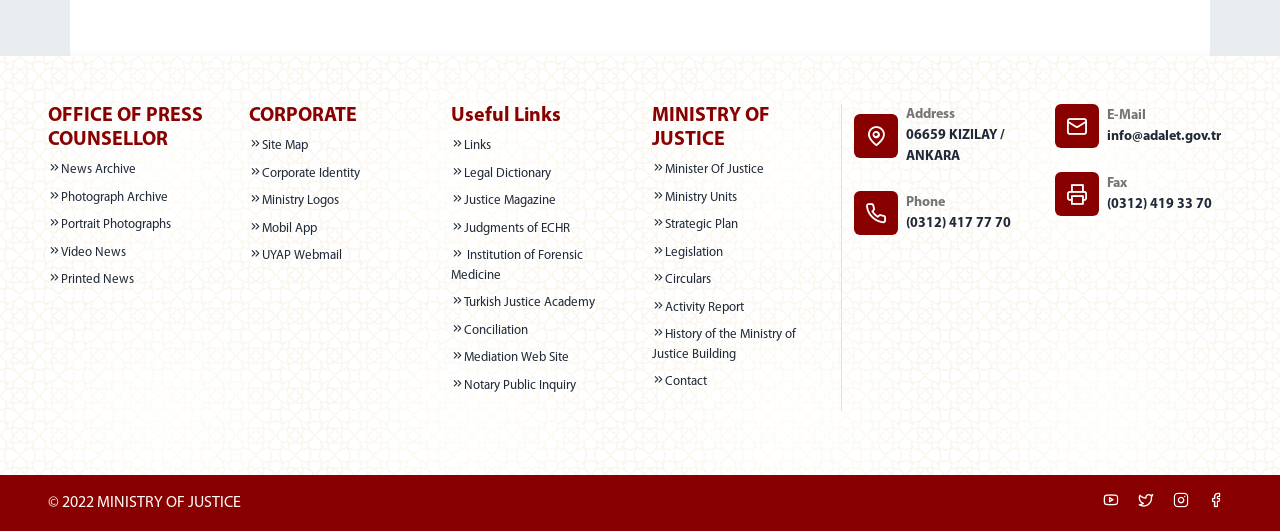Find the bounding box coordinates of the clickable region needed to perform the following instruction: "Visit the official Youtube page". The coordinates should be provided as four float numbers between 0 and 1, i.e., [left, top, right, bottom].

[0.859, 0.932, 0.88, 0.962]